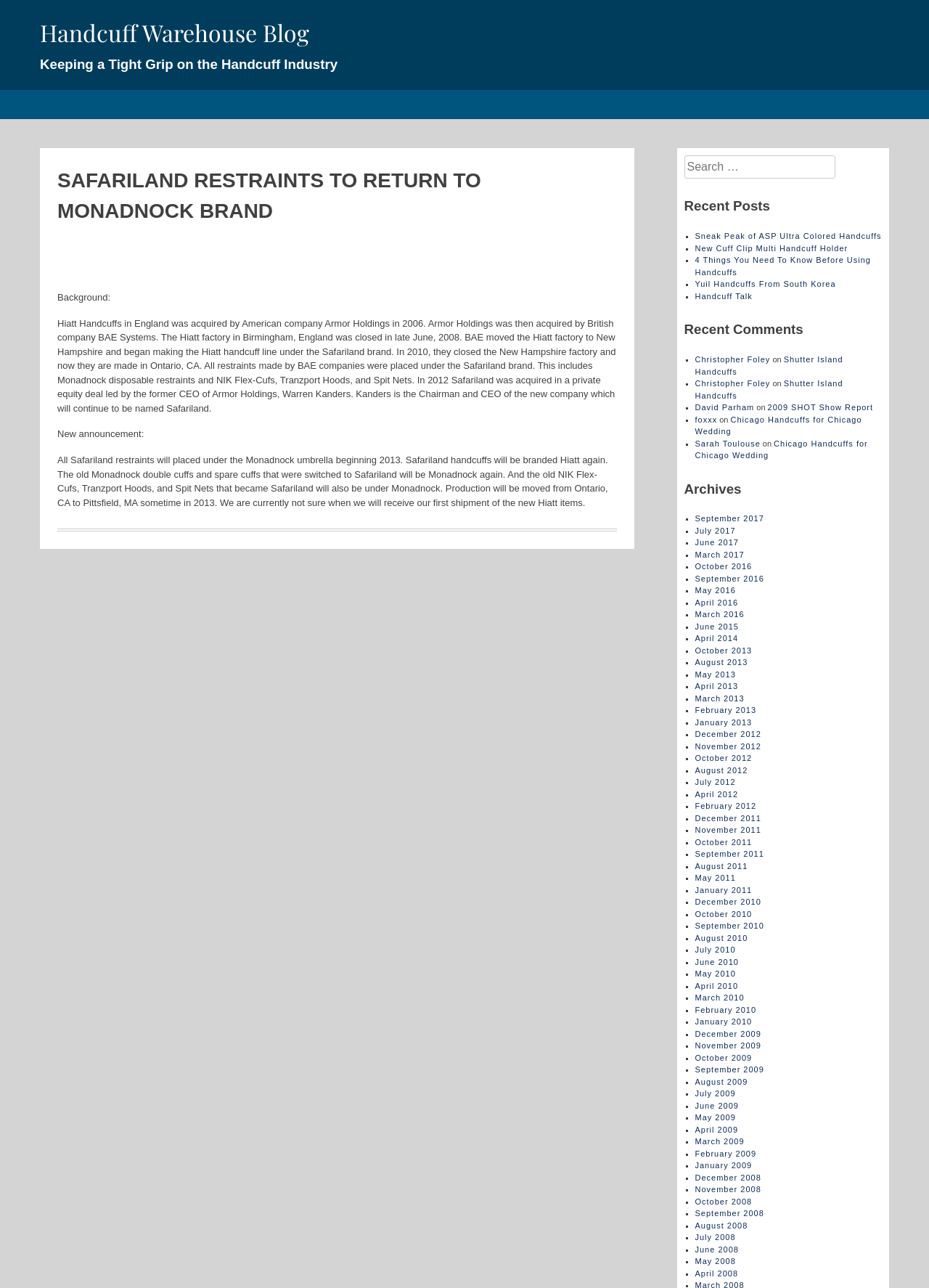Identify the bounding box for the UI element specified in this description: "Financial Services and Banking". The coordinates must be four float numbers between 0 and 1, formatted as [left, top, right, bottom].

None